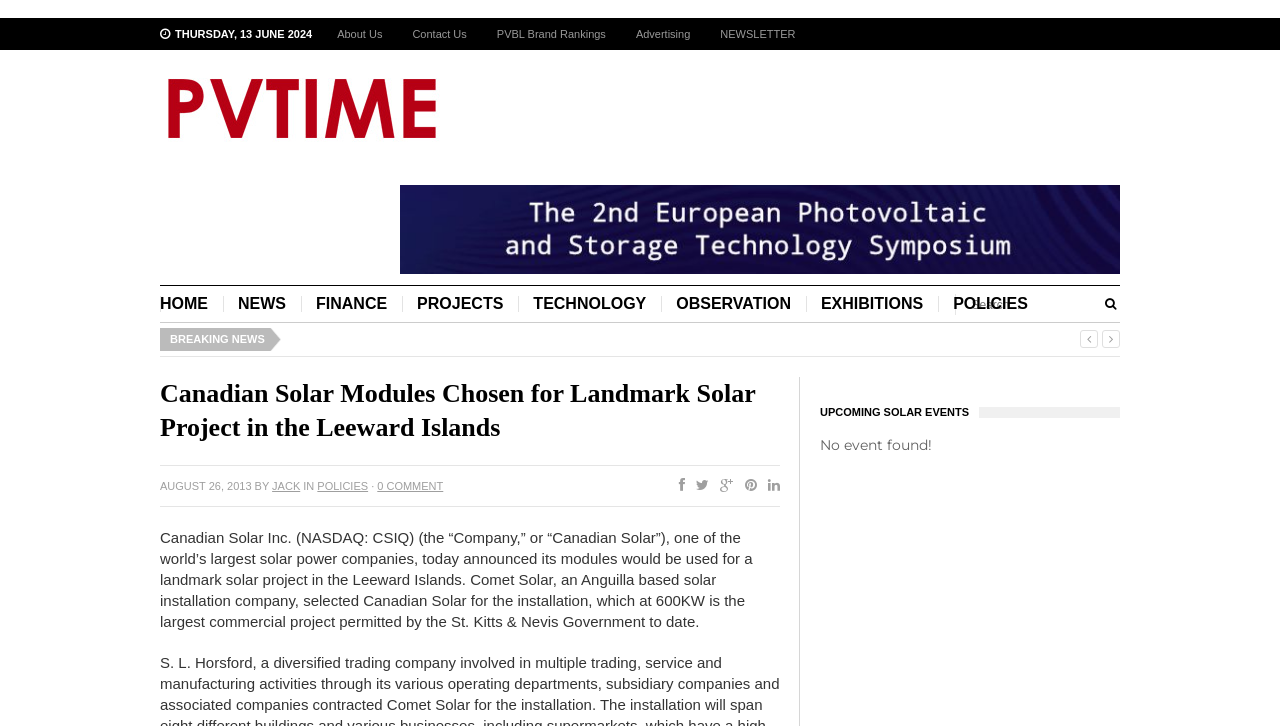Identify the bounding box coordinates for the UI element described as: "About Us".

[0.252, 0.025, 0.31, 0.069]